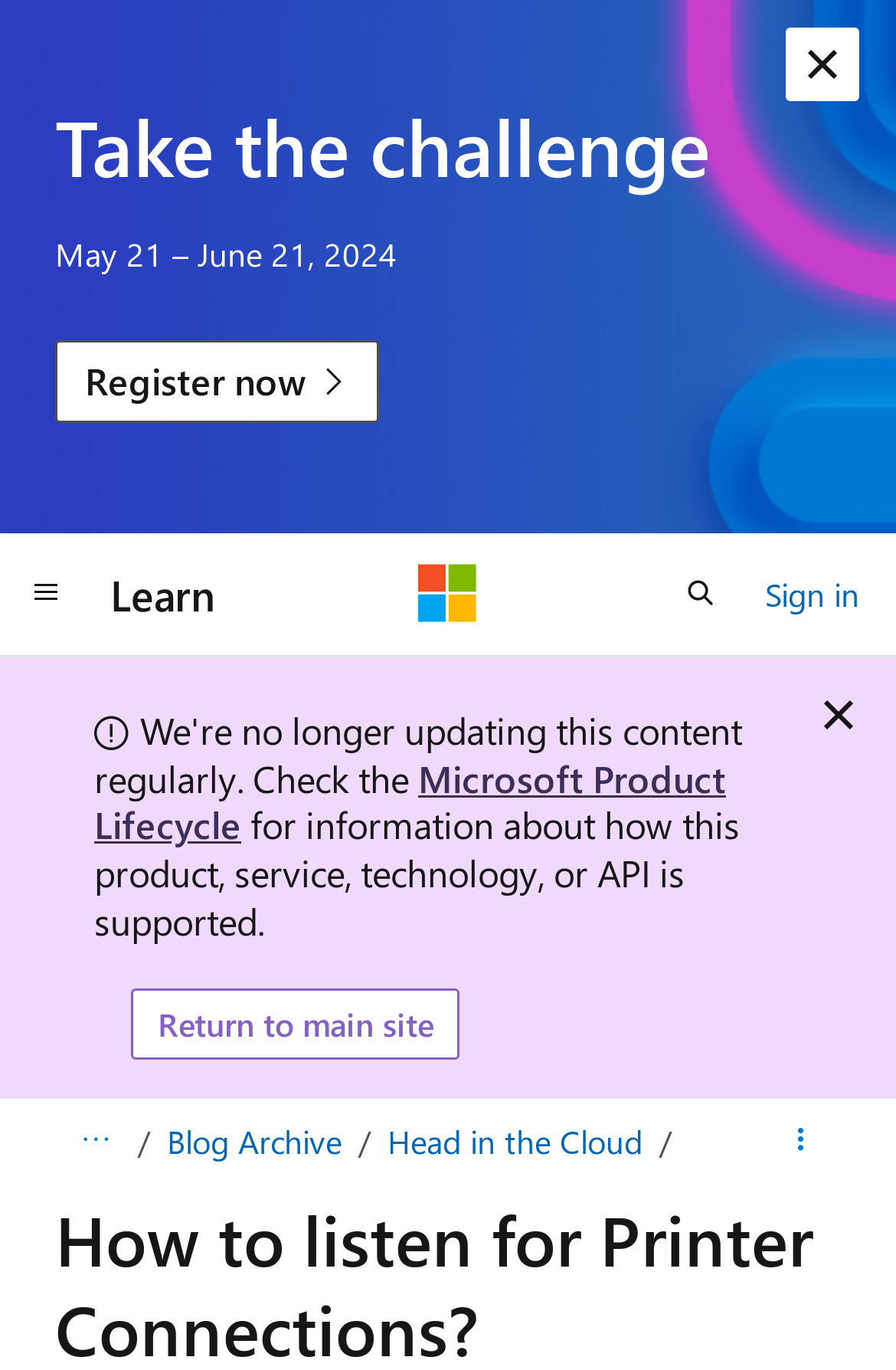Find the bounding box coordinates for the HTML element specified by: "Learn".

[0.103, 0.402, 0.262, 0.465]